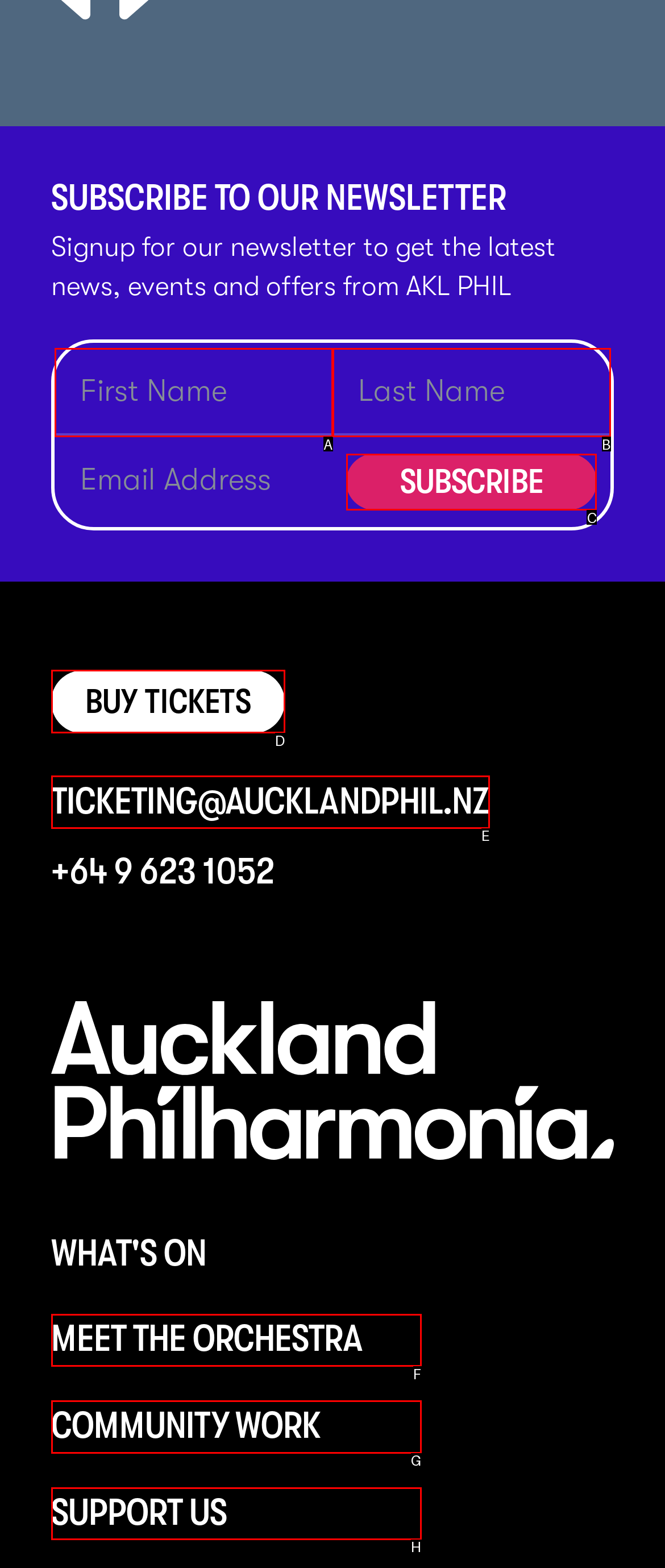Determine which HTML element corresponds to the description: Subscribe. Provide the letter of the correct option.

C